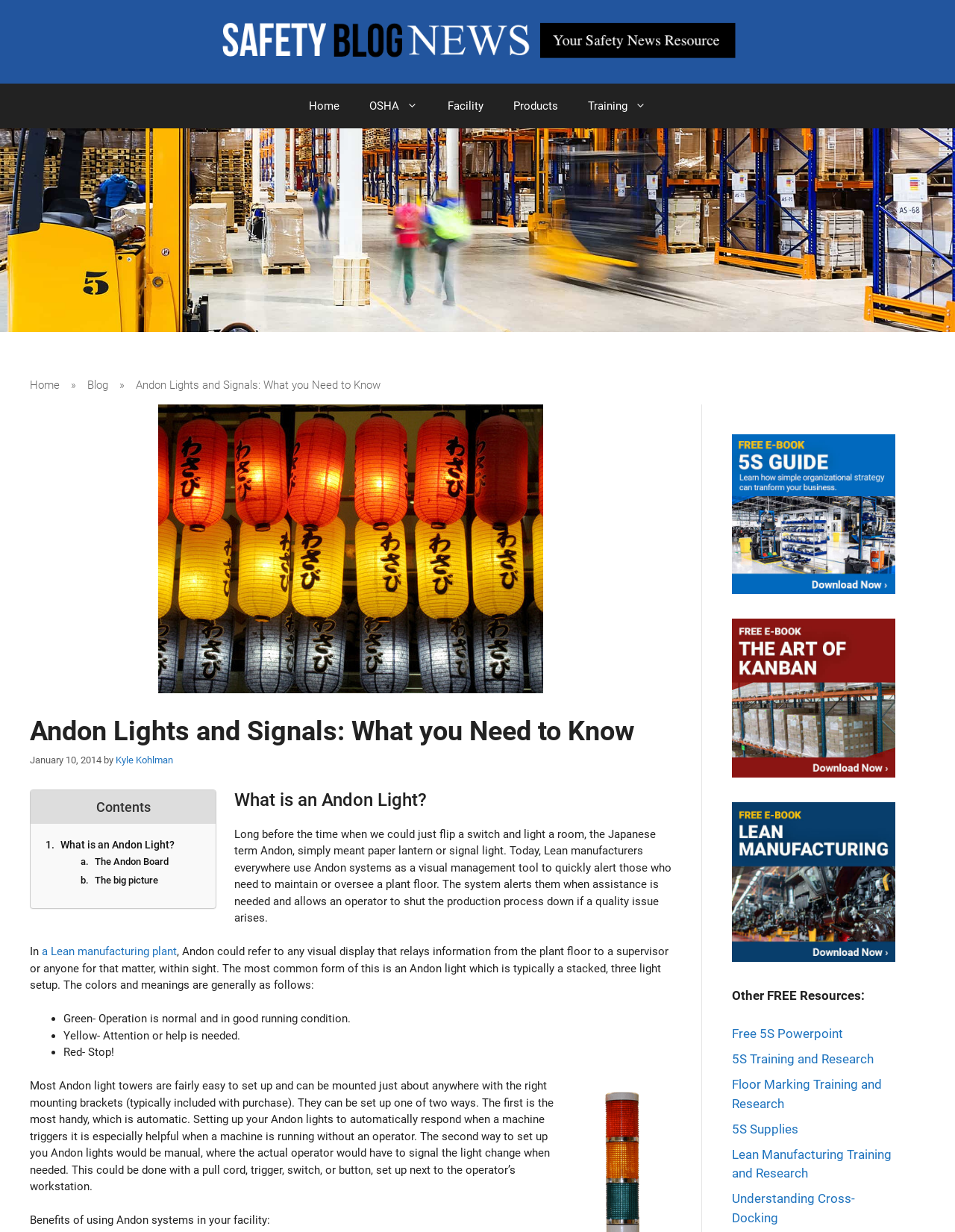Could you locate the bounding box coordinates for the section that should be clicked to accomplish this task: "Explore the 'Blog' section".

[0.091, 0.307, 0.113, 0.318]